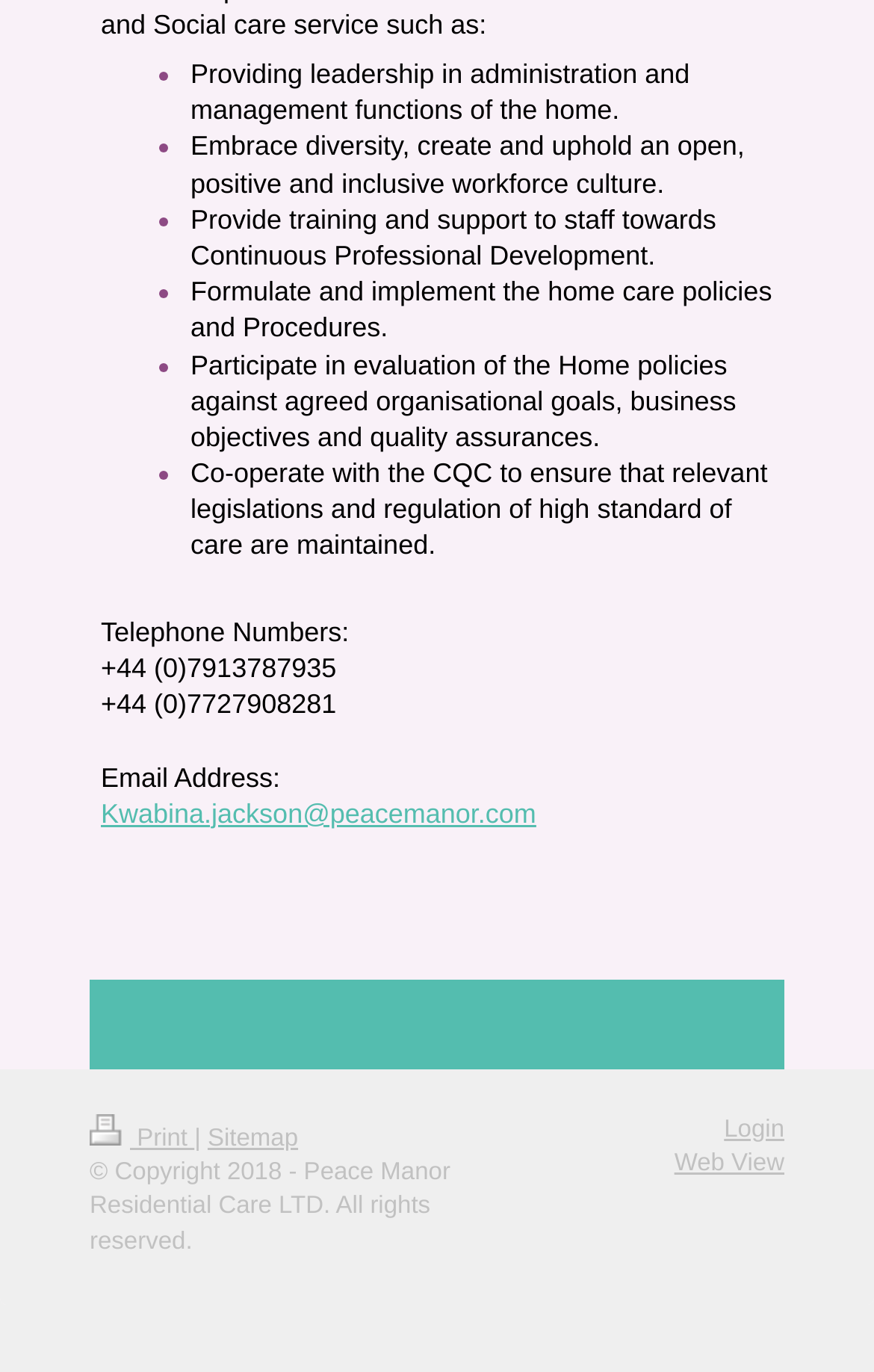Locate the UI element described by Web View and provide its bounding box coordinates. Use the format (top-left x, top-left y, bottom-right x, bottom-right y) with all values as floating point numbers between 0 and 1.

[0.771, 0.838, 0.897, 0.858]